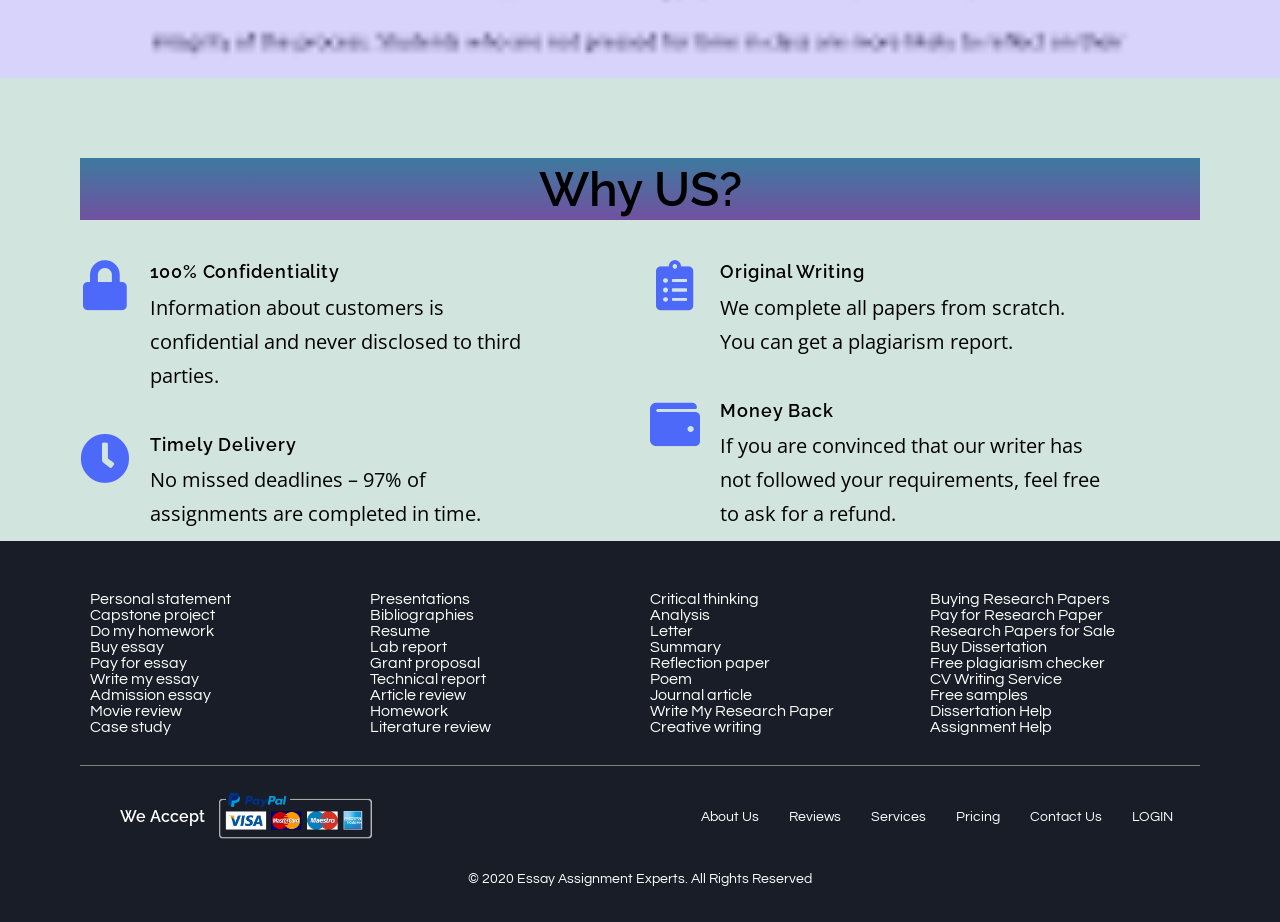What types of assignments can be done on this website? Using the information from the screenshot, answer with a single word or phrase.

Various academic assignments